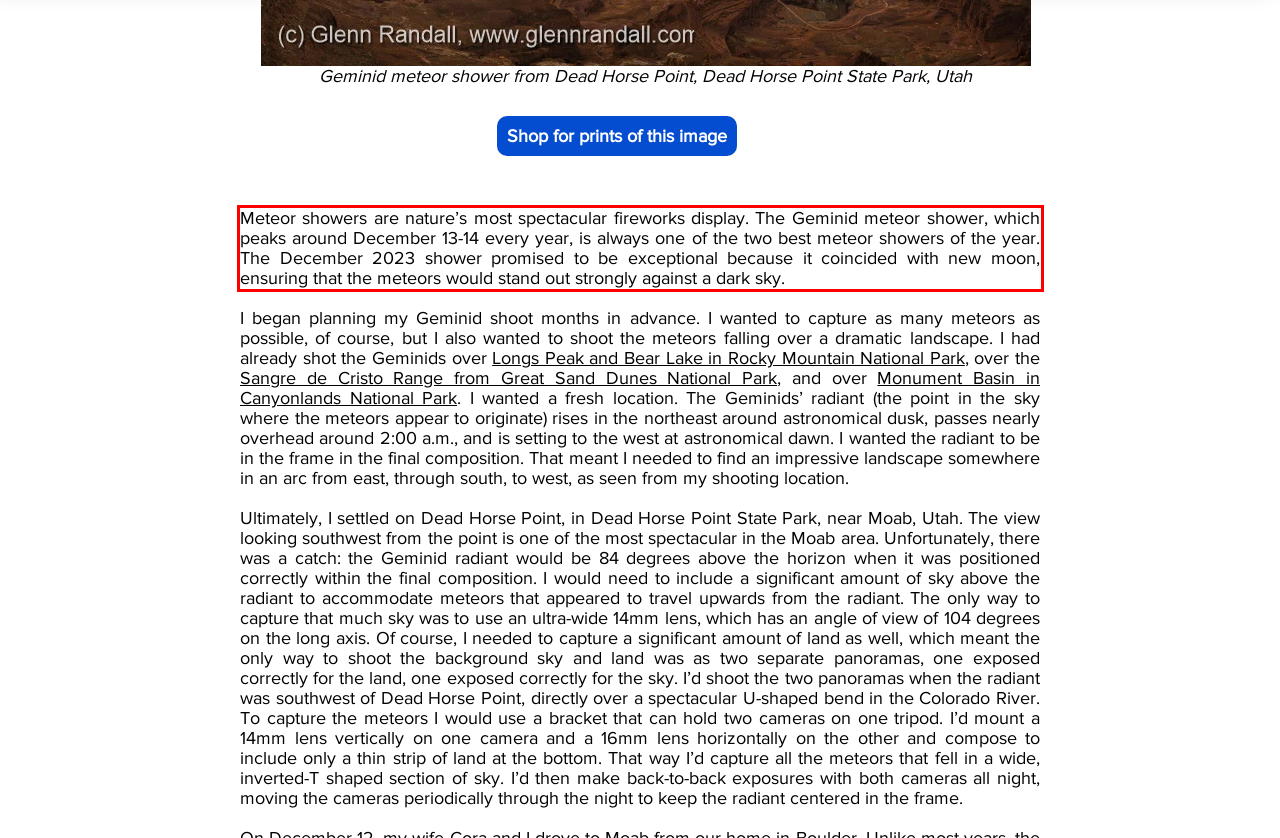Using the provided screenshot, read and generate the text content within the red-bordered area.

Meteor showers are nature’s most spectacular fireworks display. The Geminid meteor shower, which peaks around December 13-14 every year, is always one of the two best meteor showers of the year. The December 2023 shower promised to be exceptional because it coincided with new moon, ensuring that the meteors would stand out strongly against a dark sky.